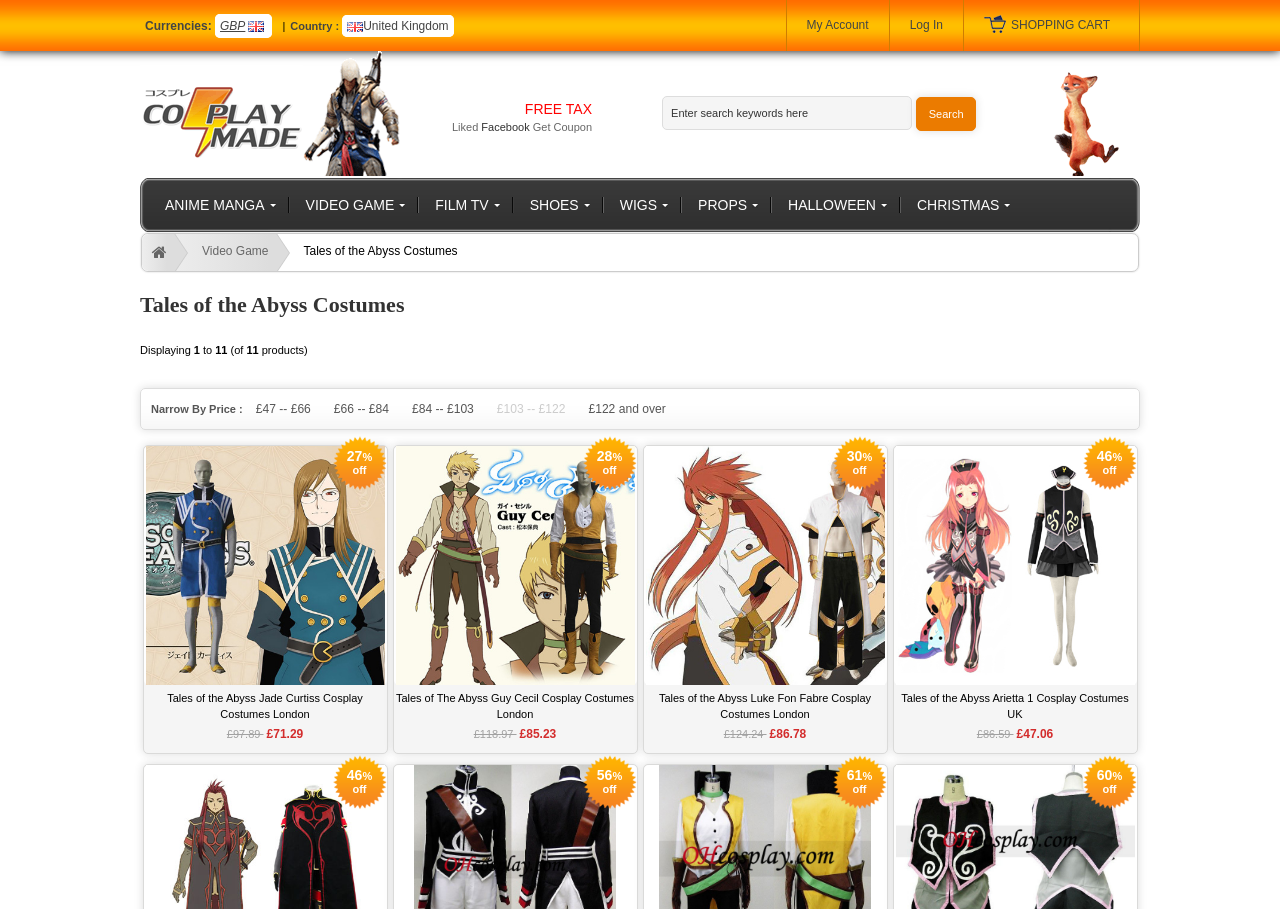What is the price range of the products on this page?
Please provide a single word or phrase as the answer based on the screenshot.

£47-£124